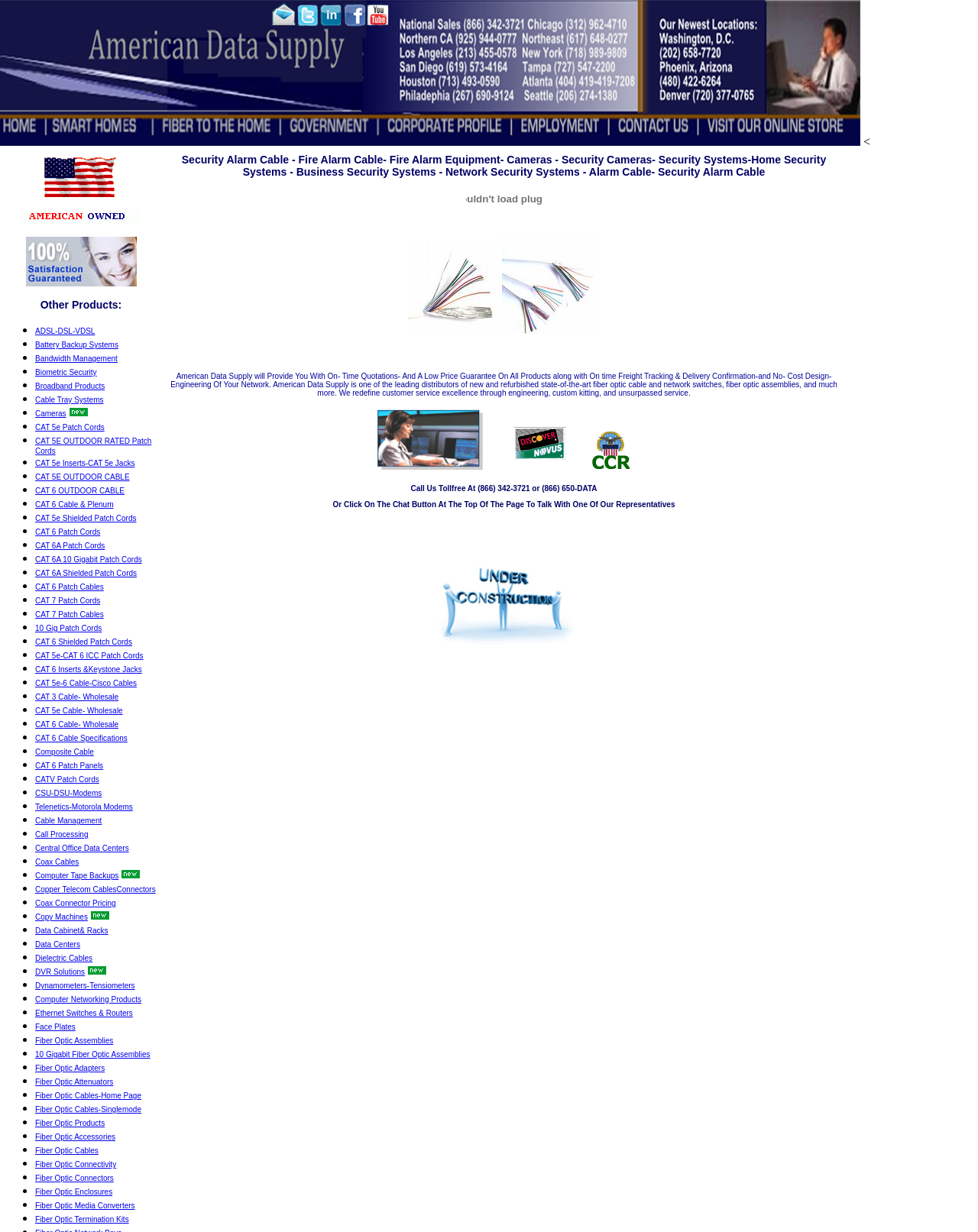Find the UI element described as: "Copy Machines" and predict its bounding box coordinates. Ensure the coordinates are four float numbers between 0 and 1, [left, top, right, bottom].

[0.036, 0.741, 0.09, 0.748]